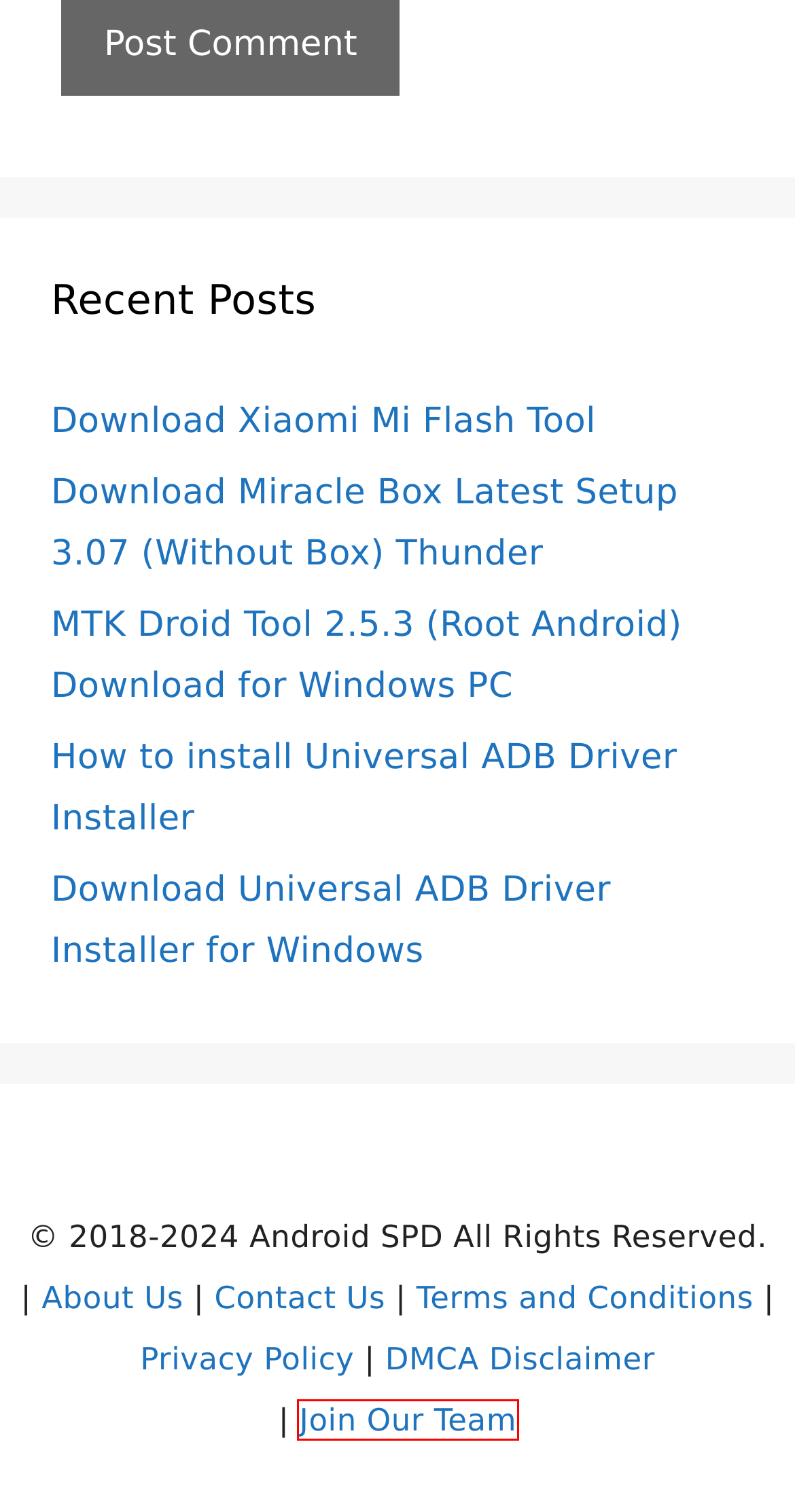Given a screenshot of a webpage with a red bounding box highlighting a UI element, determine which webpage description best matches the new webpage that appears after clicking the highlighted element. Here are the candidates:
A. Join Our Team: Hiring Content Writers for AndroidSPD.com
B. Contact Us - Android SPD
C. Universal ADB Driver Installer Download (all versions) - Direct Link
D. DMCA Disclaimer
E. MTK Droid Tool 2.5.3 (Root Android) Download for Windows PC
F. Terms and Conditions
G. About Us
H. Privacy Policy - Android SPD

A